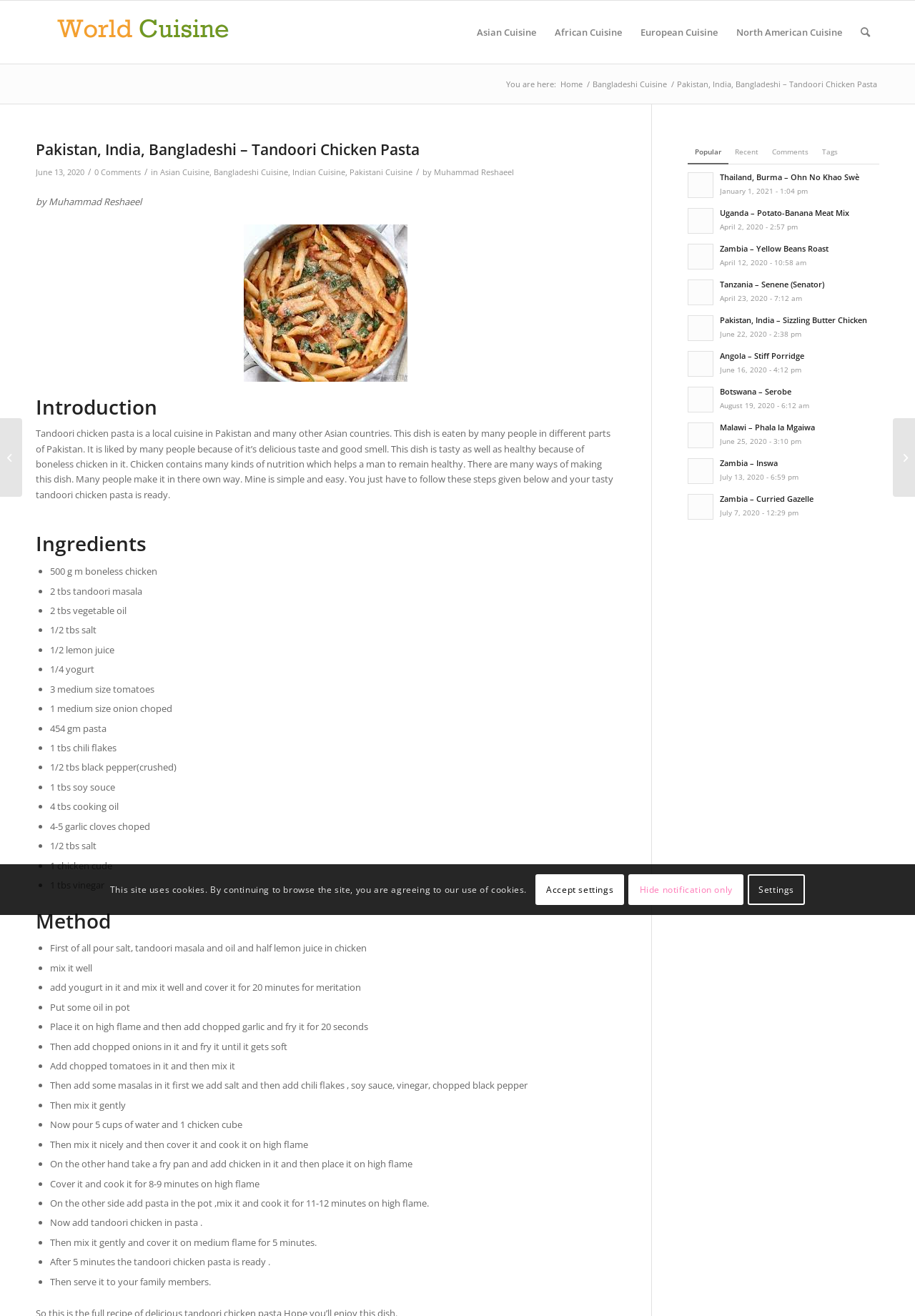Identify the bounding box coordinates of the region that should be clicked to execute the following instruction: "Click on the 'Search' link".

[0.93, 0.001, 0.961, 0.048]